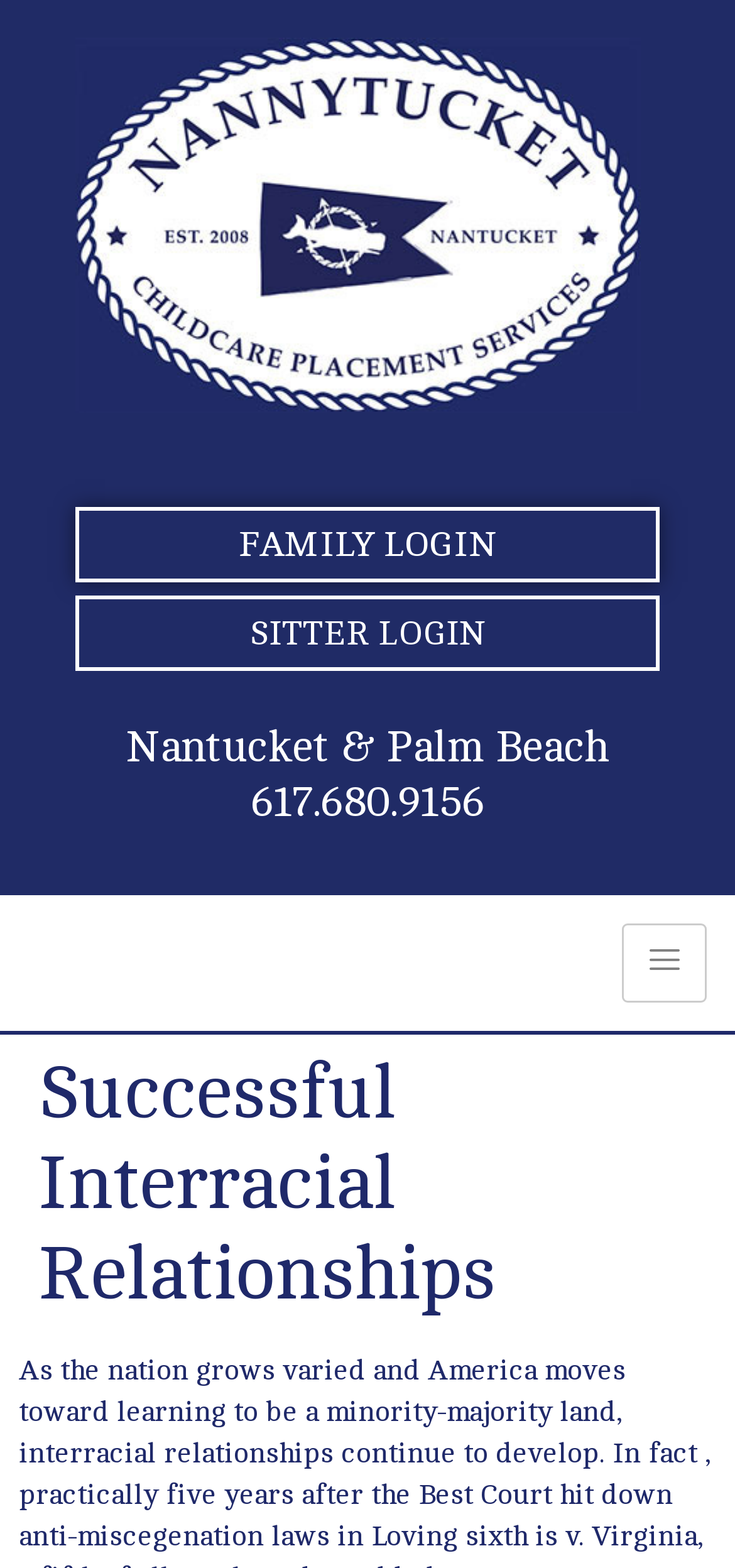Describe all the key features of the webpage in detail.

The webpage appears to be about "Successful Interracial Relationships" and is related to Nantucket Babysitting Services. At the top left of the page, there are three links: an empty link, "FAMILY LOGIN", and "SITTER LOGIN", positioned horizontally next to each other. Below these links, there is a static text "Nantucket & Palm Beach" and a phone number "617.680.9156" in the form of a link. 

On the top right of the page, there is a button with a hamburger icon. Below this button, there is a header section that spans almost the entire width of the page, containing a heading that reads "Successful Interracial Relationships". This heading is the main title of the webpage.